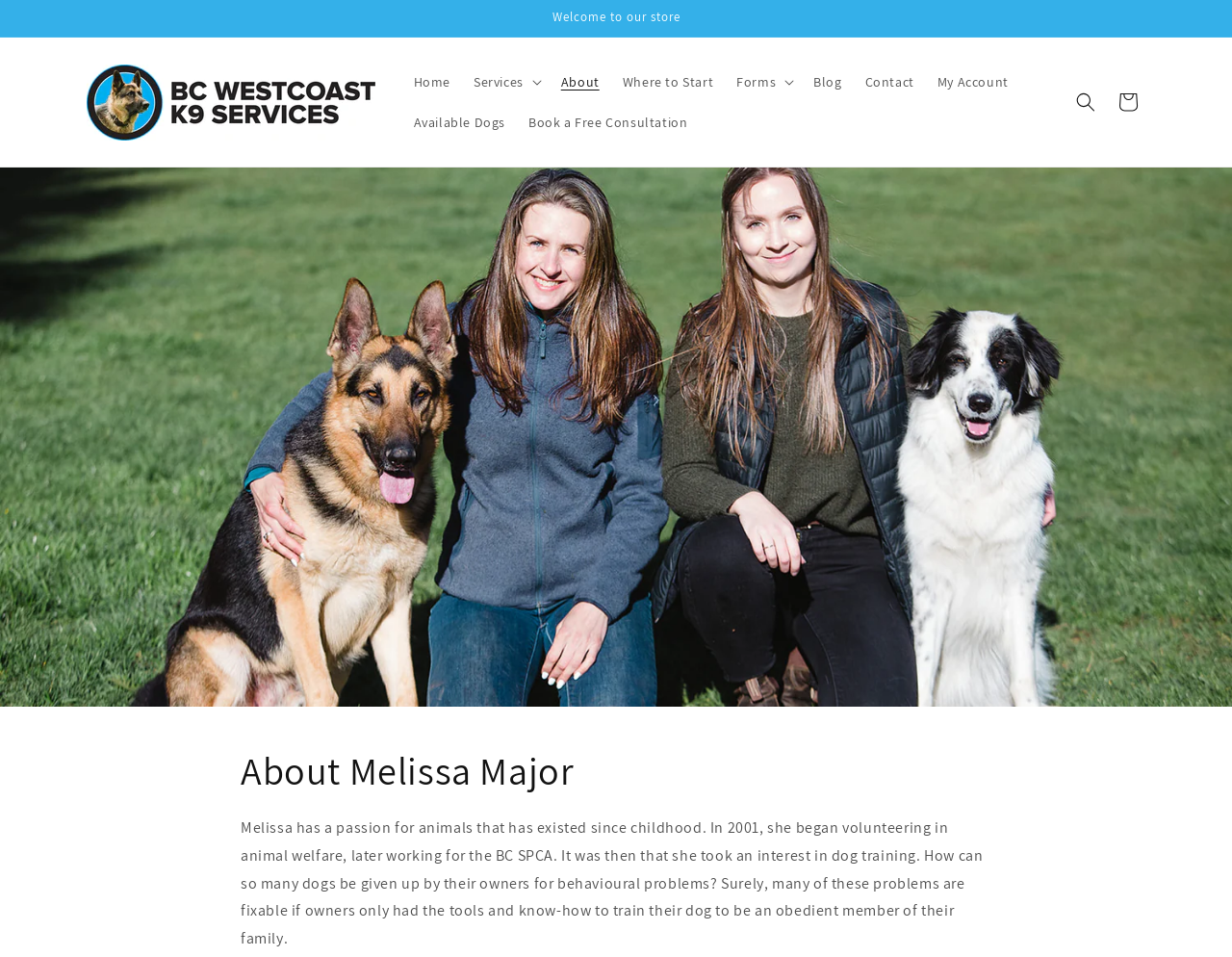Please indicate the bounding box coordinates for the clickable area to complete the following task: "click the Search button". The coordinates should be specified as four float numbers between 0 and 1, i.e., [left, top, right, bottom].

[0.864, 0.085, 0.898, 0.129]